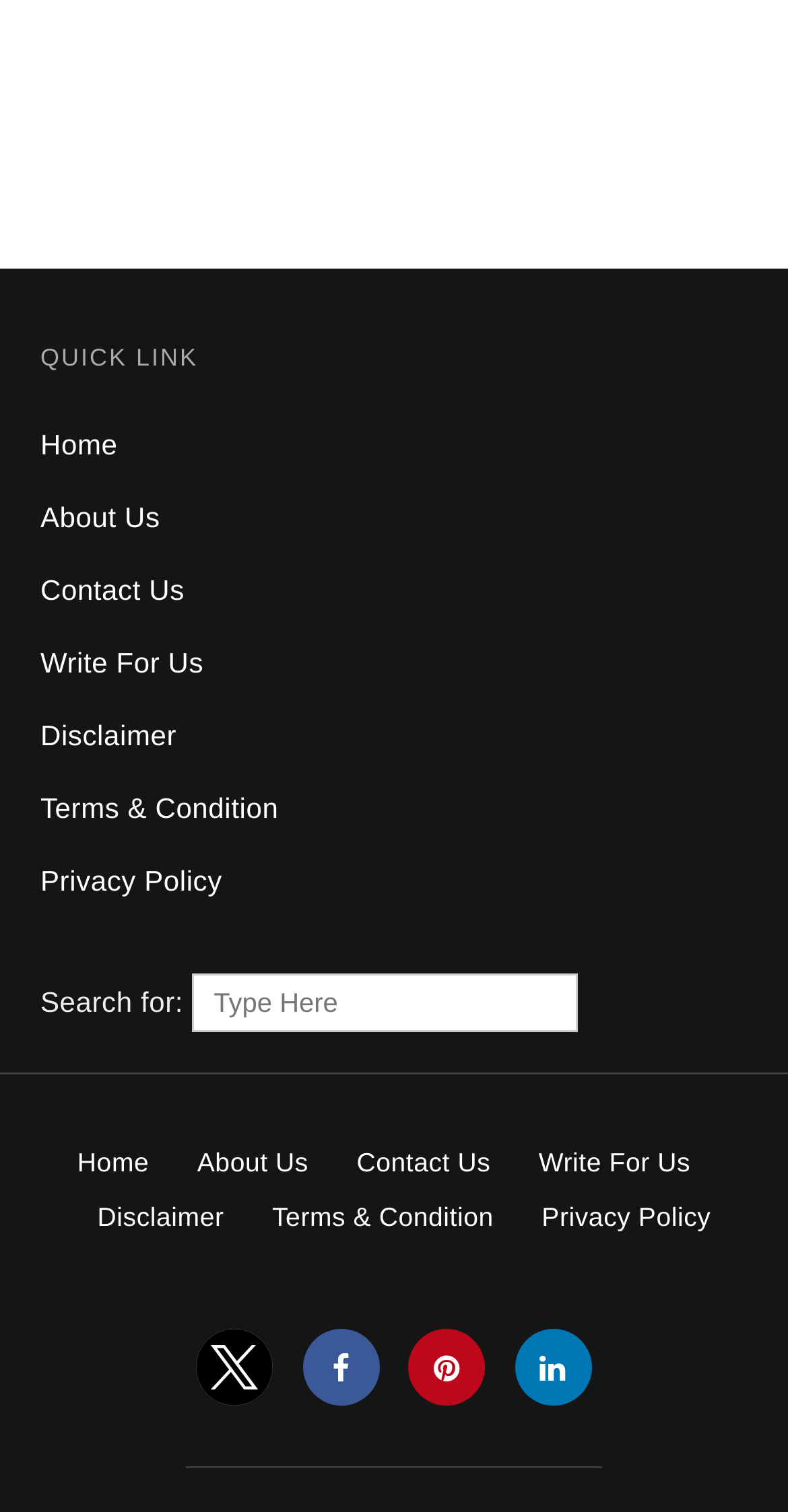How many social media links are present?
Provide an in-depth and detailed answer to the question.

I found three link elements with icons representing social media platforms: Twitter, Facebook, and Instagram. These links are located at the bottom of the webpage and have coordinates [0.25, 0.895, 0.347, 0.915], [0.384, 0.895, 0.482, 0.915], and [0.518, 0.895, 0.616, 0.915] respectively.